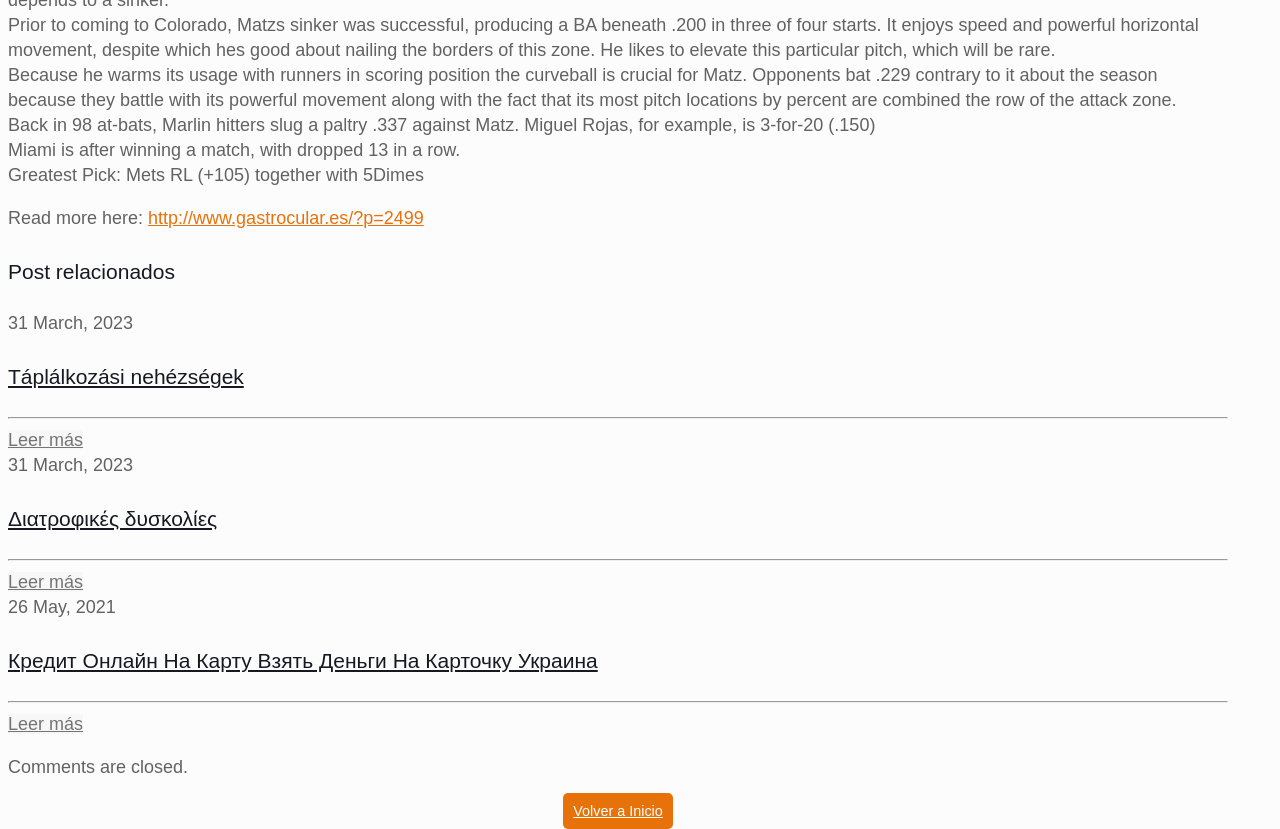Determine the bounding box coordinates of the clickable element necessary to fulfill the instruction: "contact us". Provide the coordinates as four float numbers within the 0 to 1 range, i.e., [left, top, right, bottom].

None